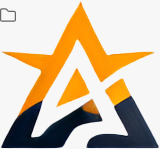Describe every aspect of the image in detail.

The image features a stylized logo representing the concept of "Amazing Sites." The design incorporates an abstract star in vibrant orange at the top, symbolizing excellence and aspiration. Below the star is a bold letter "A" integrated into the star’s shape, featuring a contrasting color palette of orange and dark hues. This striking logo is likely used to convey creativity and professionalism in web design services, aligning with the offerings described on the website. The image captures the essence of innovation and design tailored for impactful web solutions.